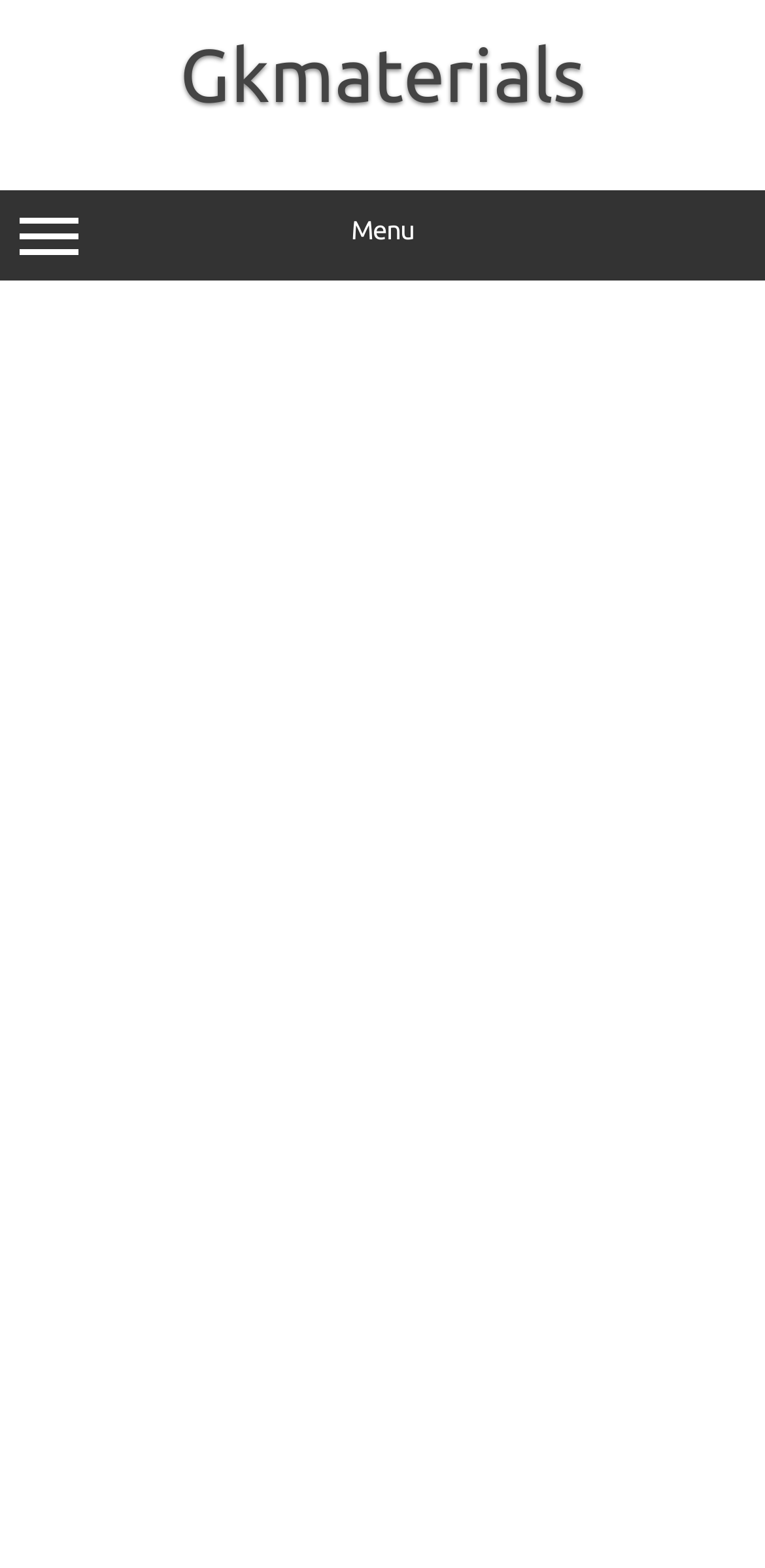Find the coordinates for the bounding box of the element with this description: "aria-label="Advertisement" name="aswift_1" title="Advertisement"".

[0.0, 0.214, 1.0, 0.62]